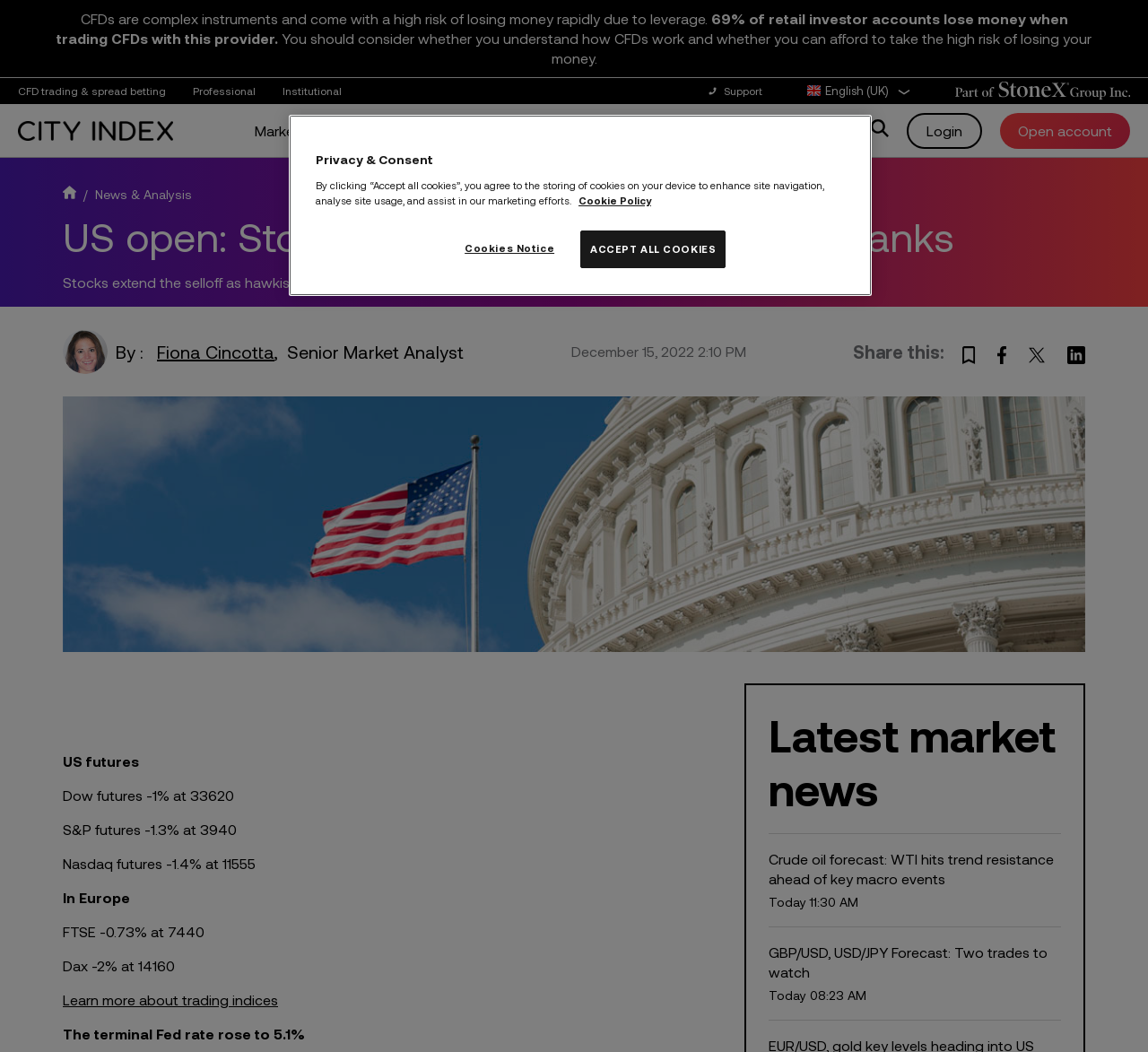Show me the bounding box coordinates of the clickable region to achieve the task as per the instruction: "Call Support".

[0.615, 0.08, 0.664, 0.092]